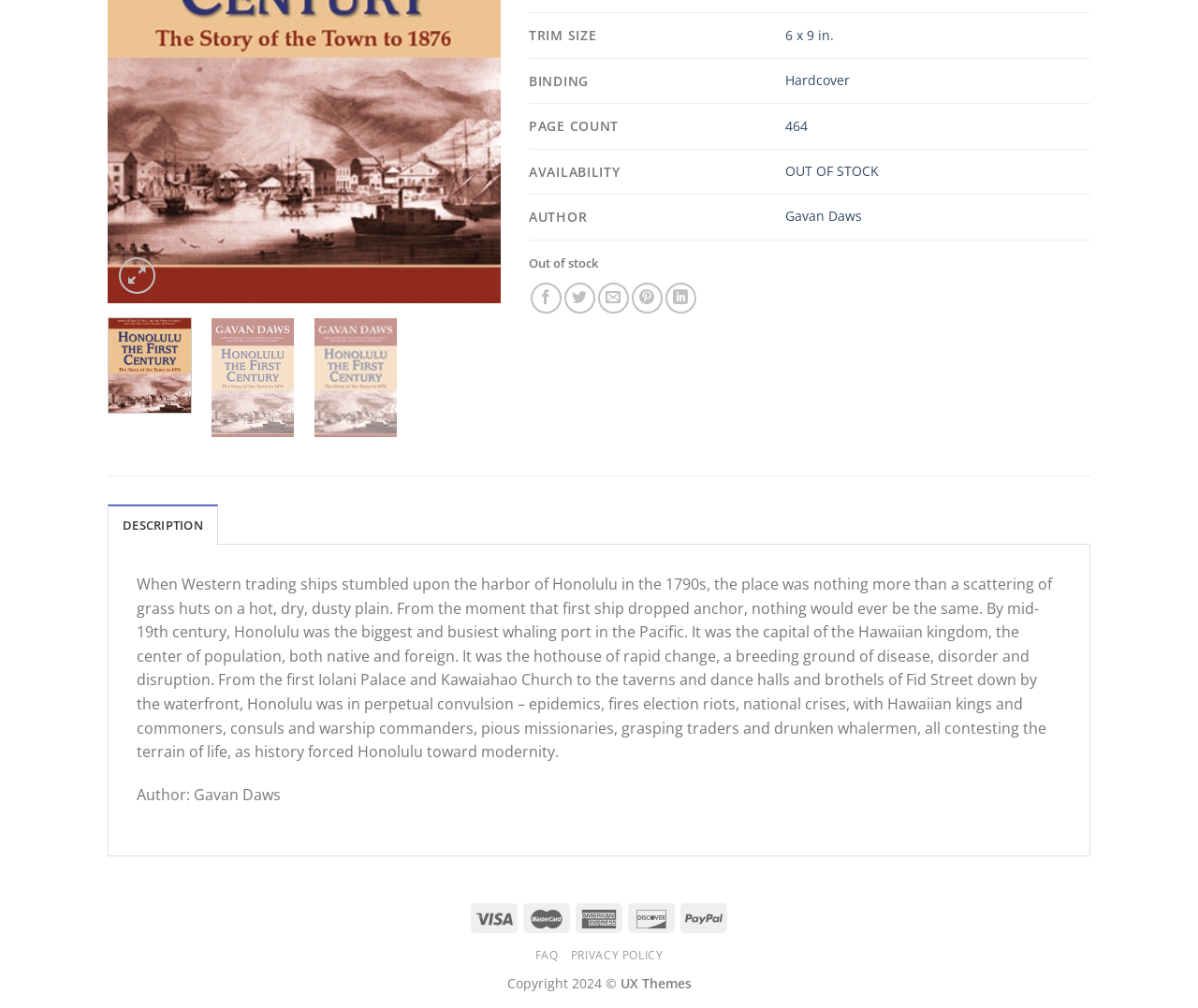Based on the element description OUT OF STOCK, identify the bounding box coordinates for the UI element. The coordinates should be in the format (top-left x, top-left y, bottom-right x, bottom-right y) and within the 0 to 1 range.

[0.655, 0.161, 0.733, 0.178]